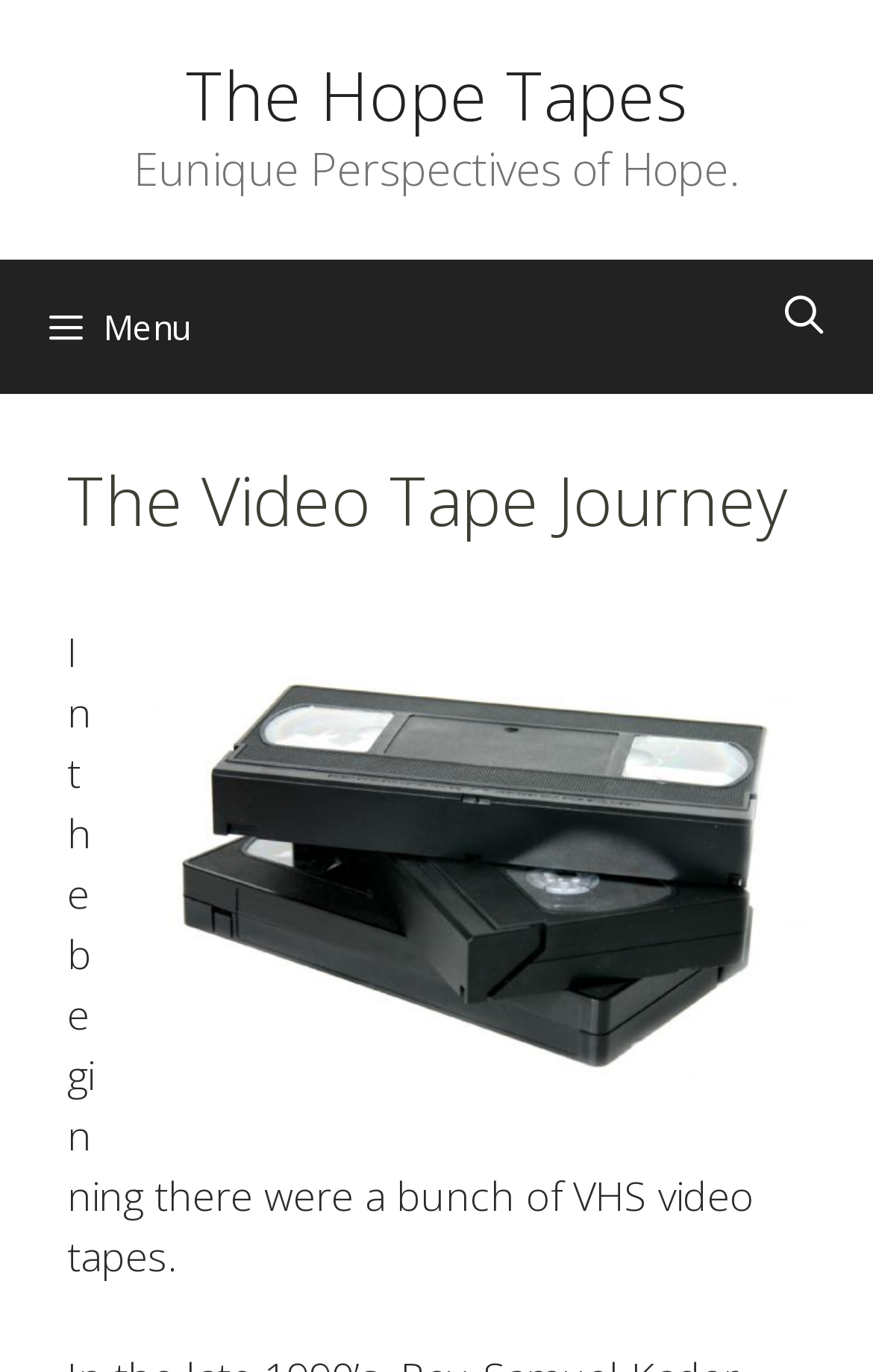Provide a brief response to the question below using a single word or phrase: 
What is the text above the image?

In the beginning there were a bunch of VHS video tapes.